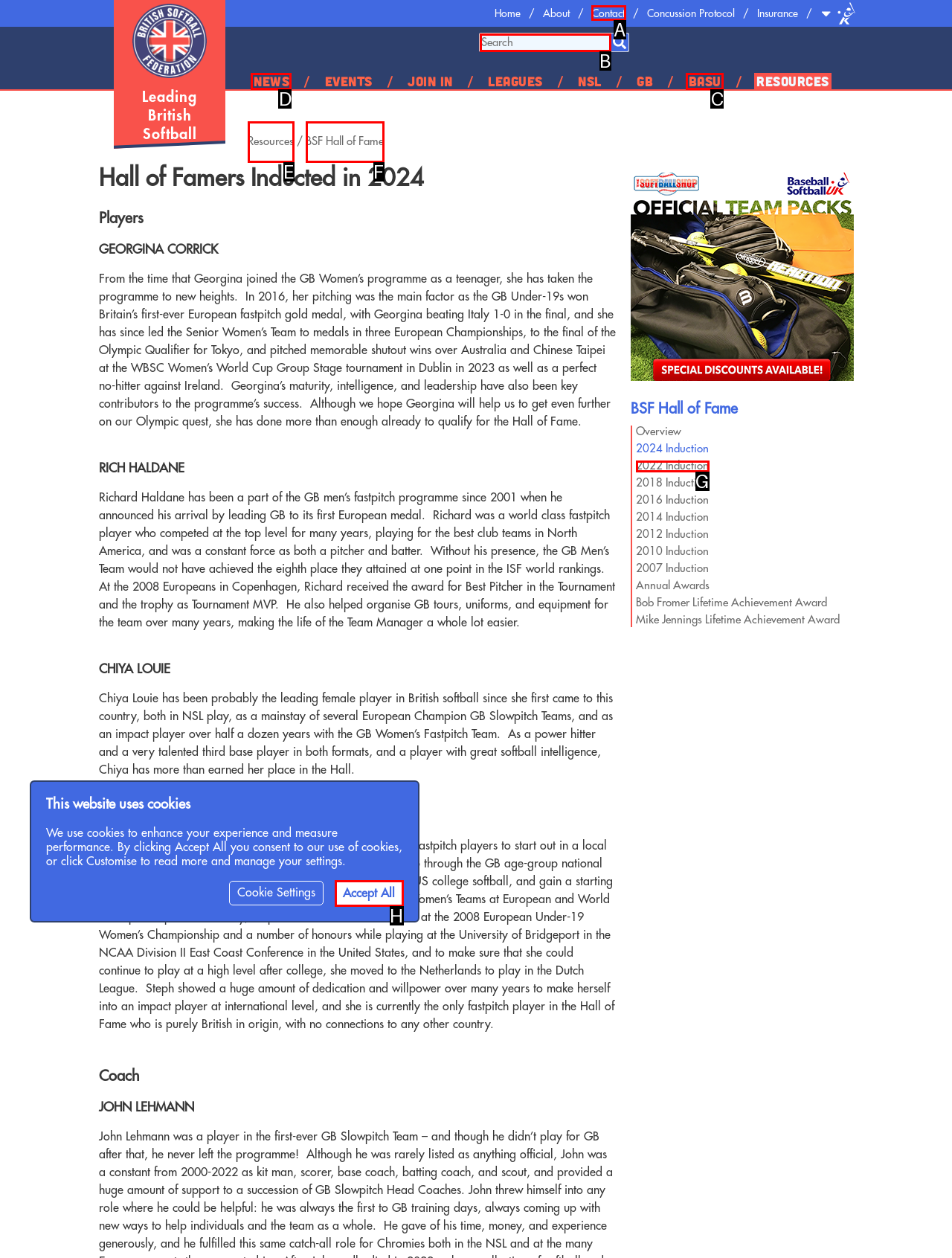Tell me which one HTML element I should click to complete the following task: View News Answer with the option's letter from the given choices directly.

D